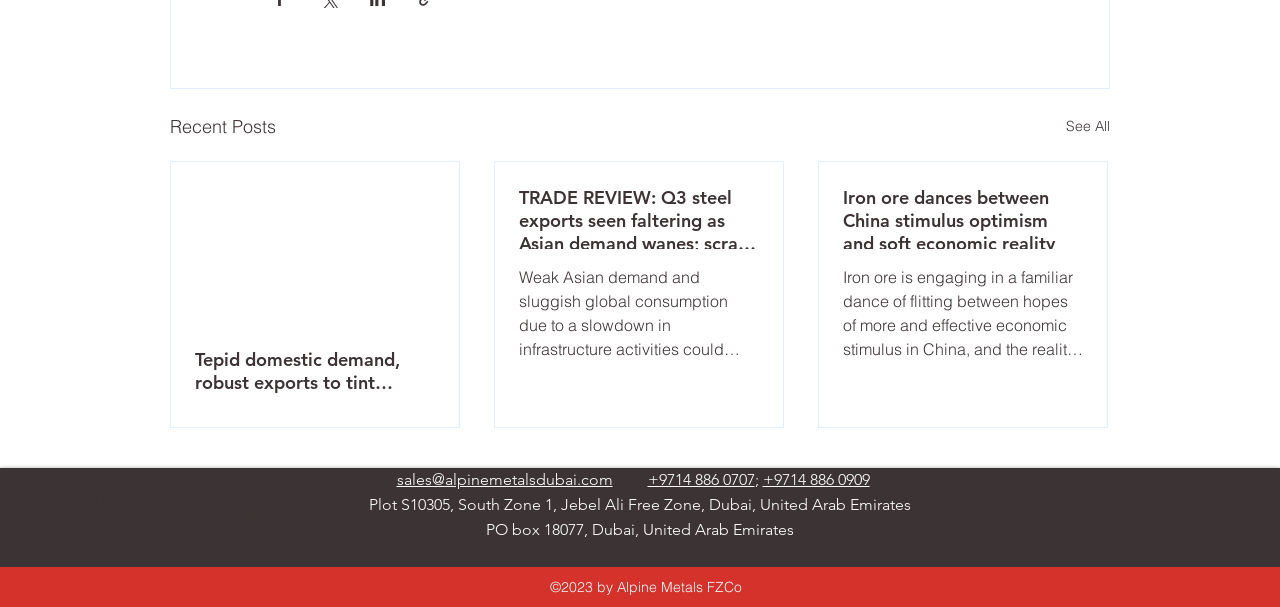Point out the bounding box coordinates of the section to click in order to follow this instruction: "View article metrics".

None